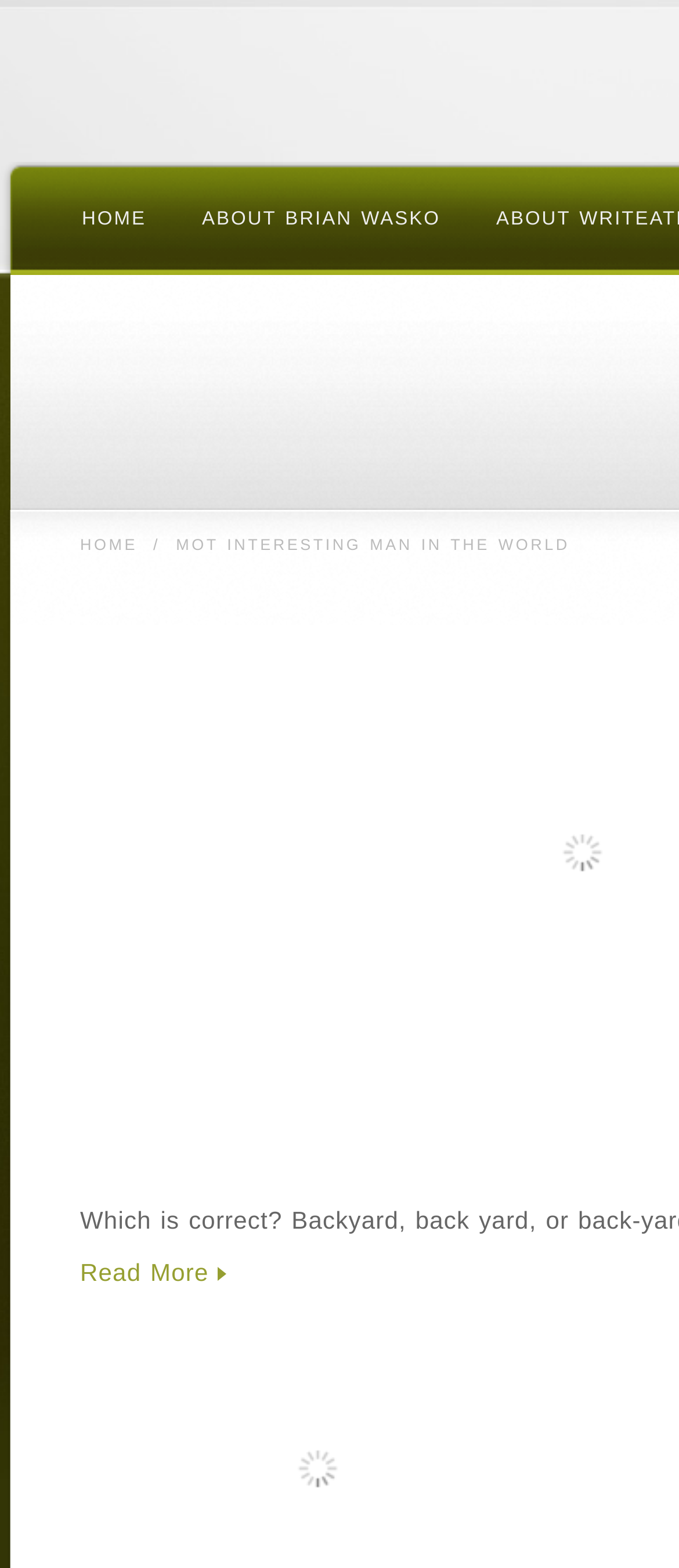Give a one-word or one-phrase response to the question: 
What is the first menu item?

HOME